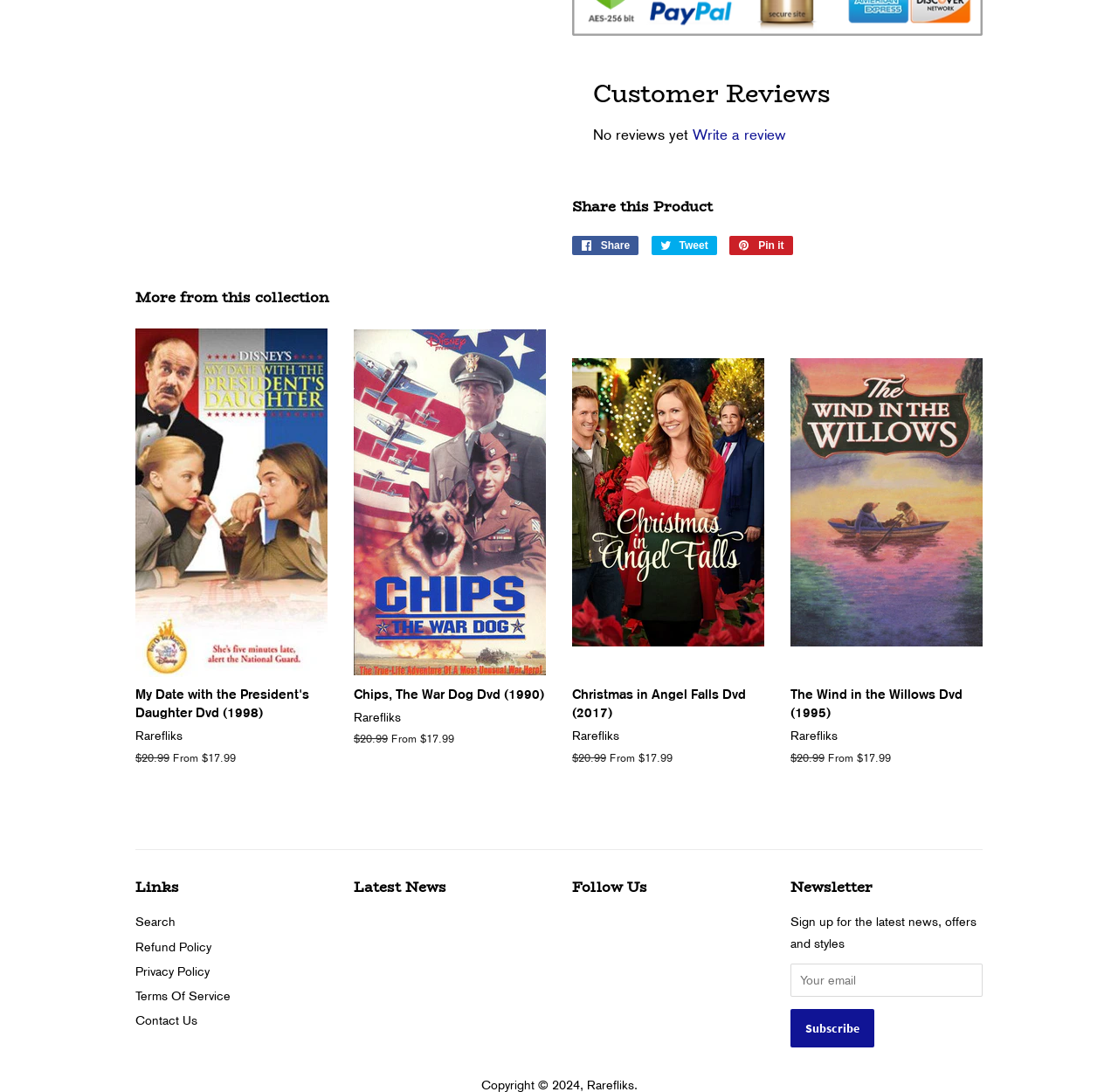Please find the bounding box coordinates of the element that must be clicked to perform the given instruction: "Share on Facebook". The coordinates should be four float numbers from 0 to 1, i.e., [left, top, right, bottom].

[0.512, 0.216, 0.571, 0.233]